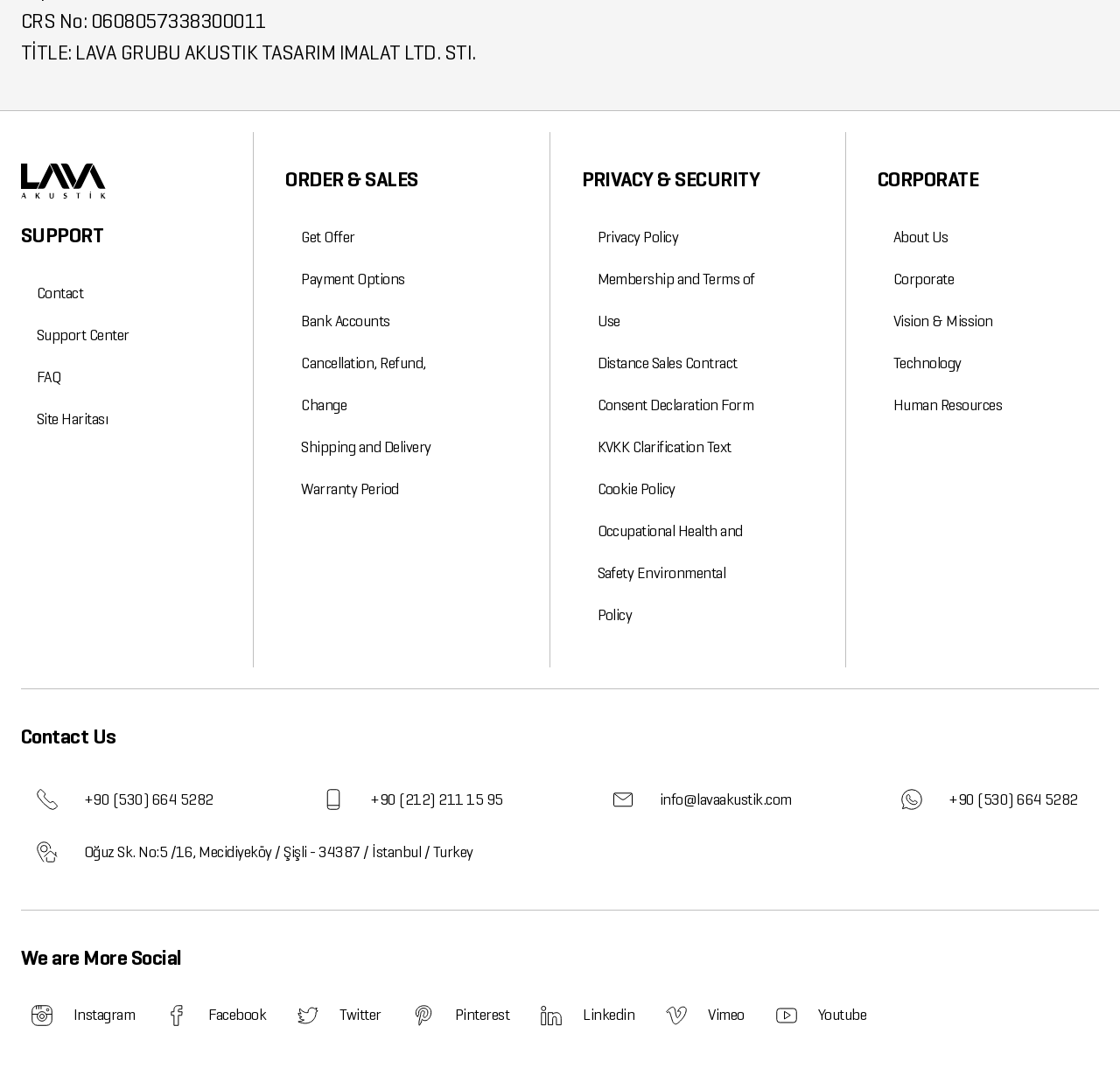Answer the question in a single word or phrase:
What are the social media platforms of the company?

Instagram, Facebook, Twitter, Pinterest, Linkedin, Vimeo, Youtube